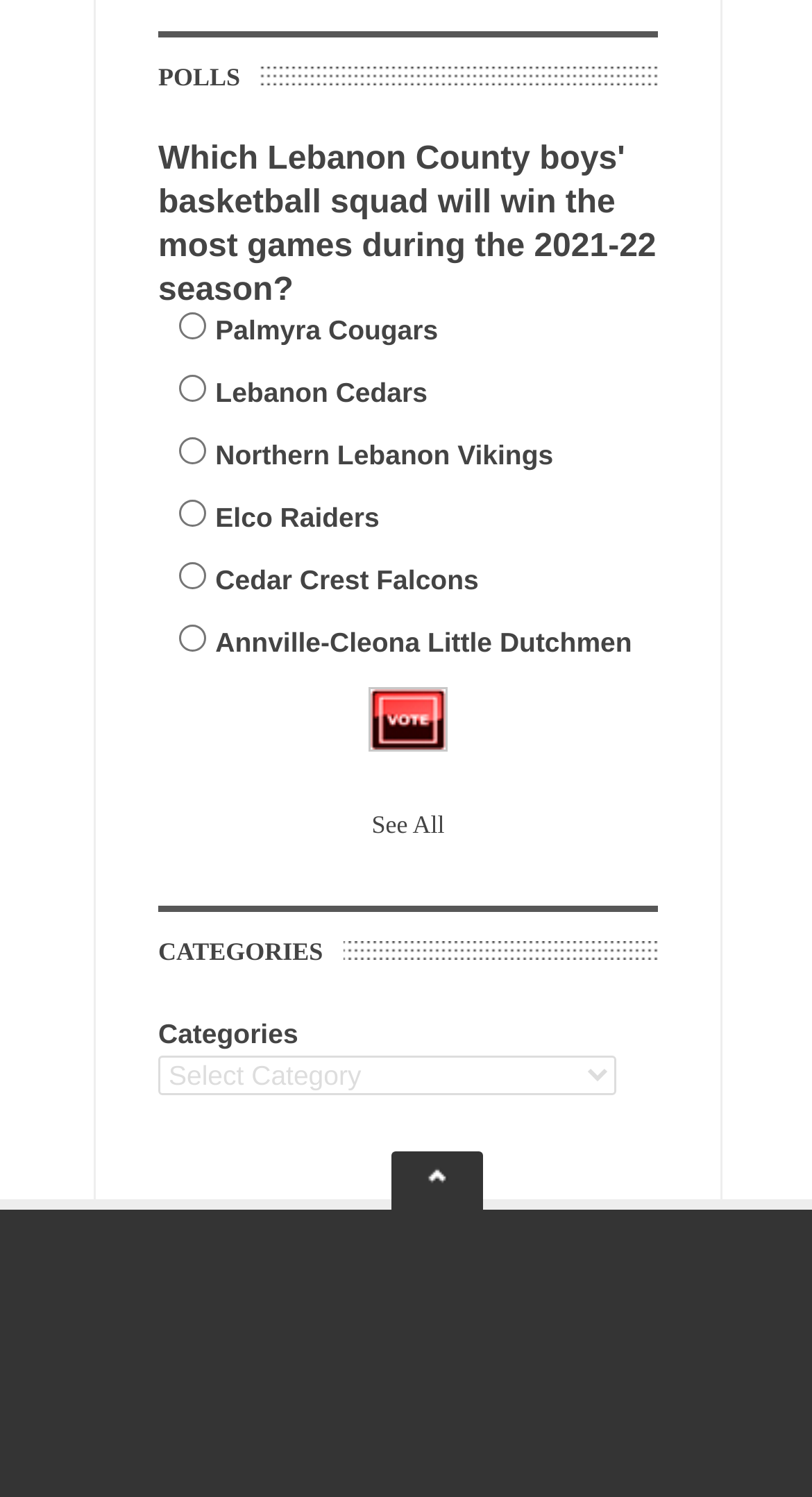Determine the bounding box coordinates of the section to be clicked to follow the instruction: "See all polls". The coordinates should be given as four float numbers between 0 and 1, formatted as [left, top, right, bottom].

[0.458, 0.541, 0.547, 0.56]